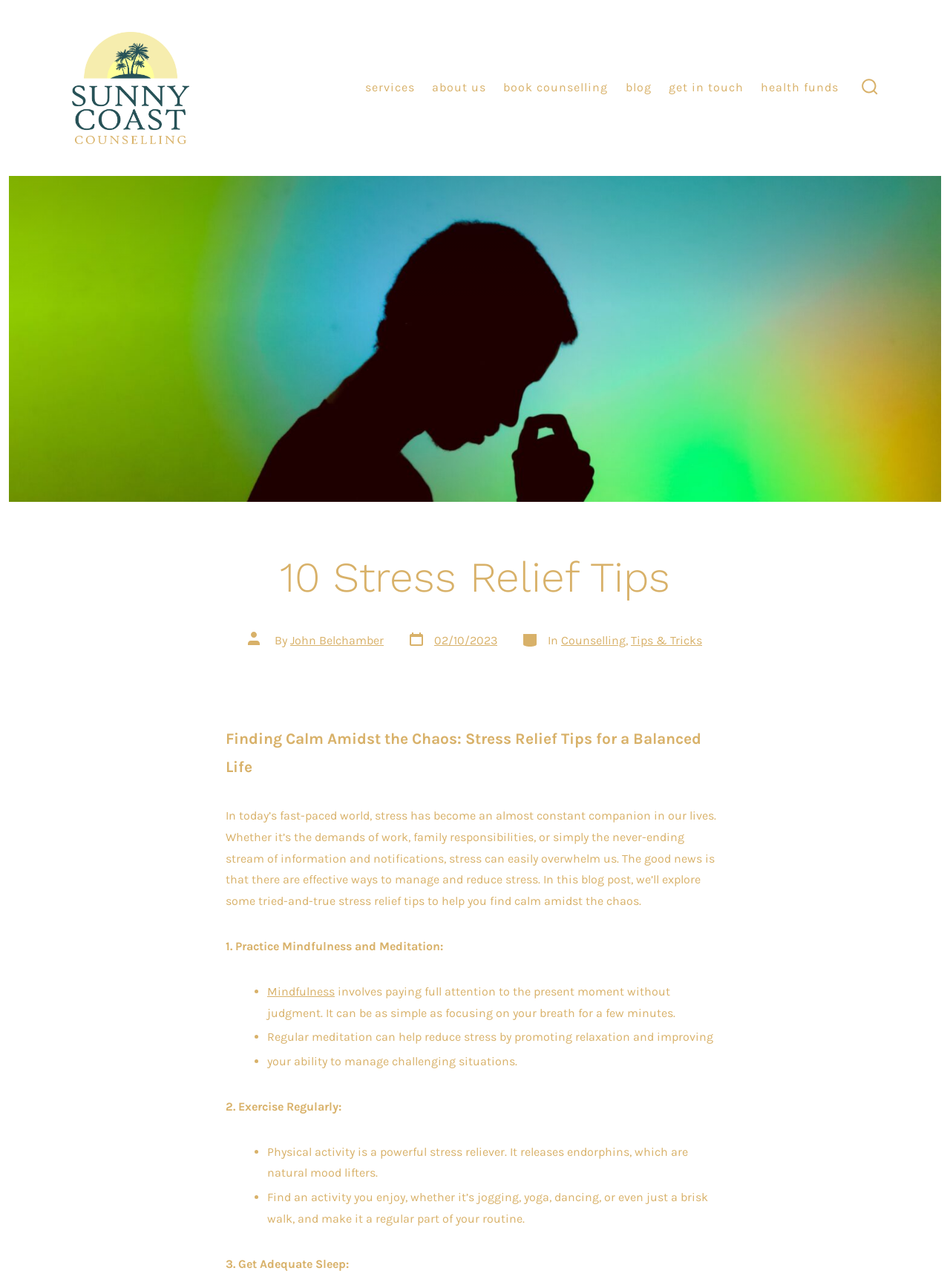Respond to the question with just a single word or phrase: 
How many links are present in the navigation section?

6